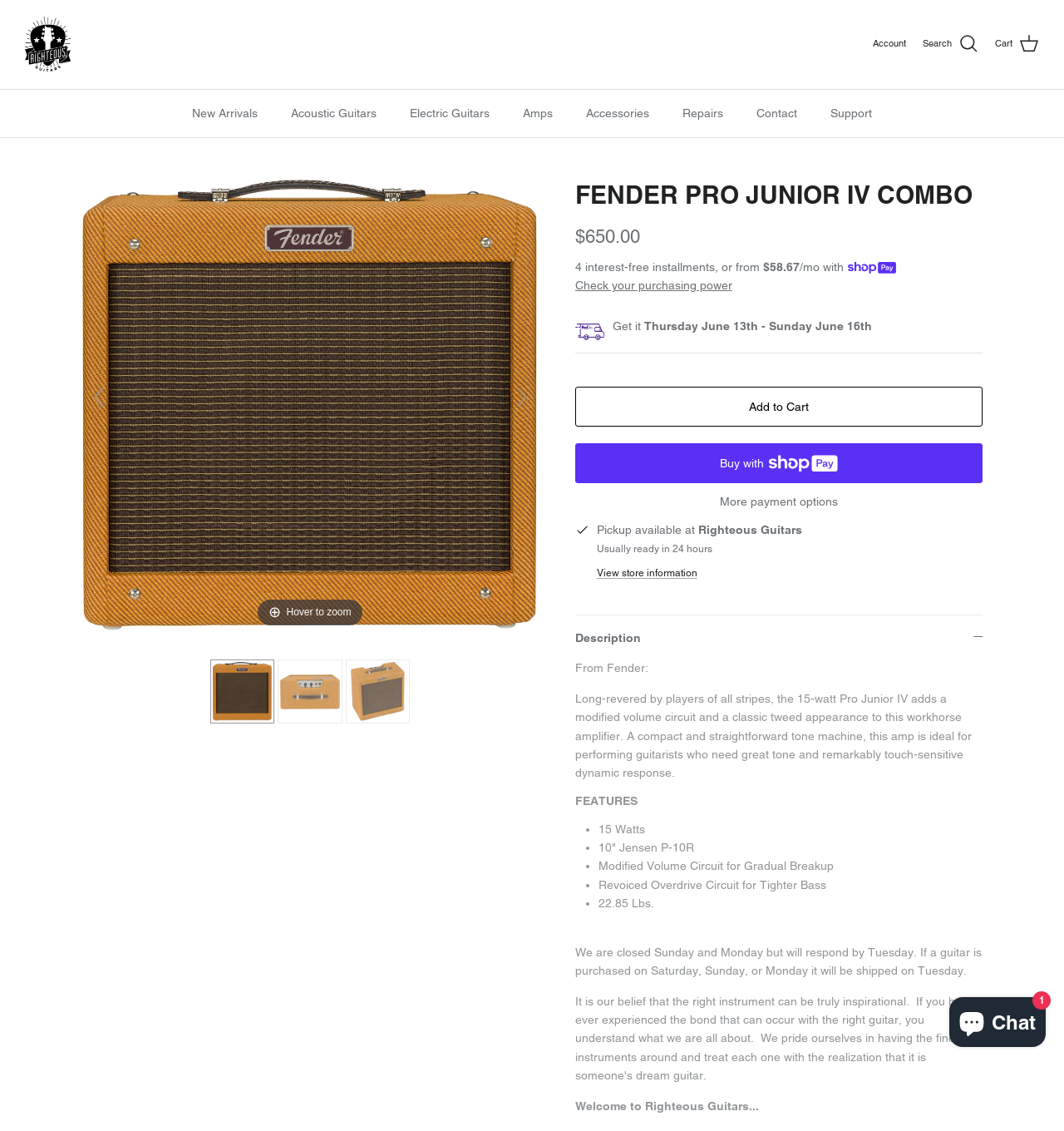What is the estimated delivery time for the product?
Look at the webpage screenshot and answer the question with a detailed explanation.

The estimated delivery time for the product is mentioned on the webpage as Thursday June 13th - Sunday June 16th, which is displayed below the 'Get it' button and above the 'Add to Cart' button.